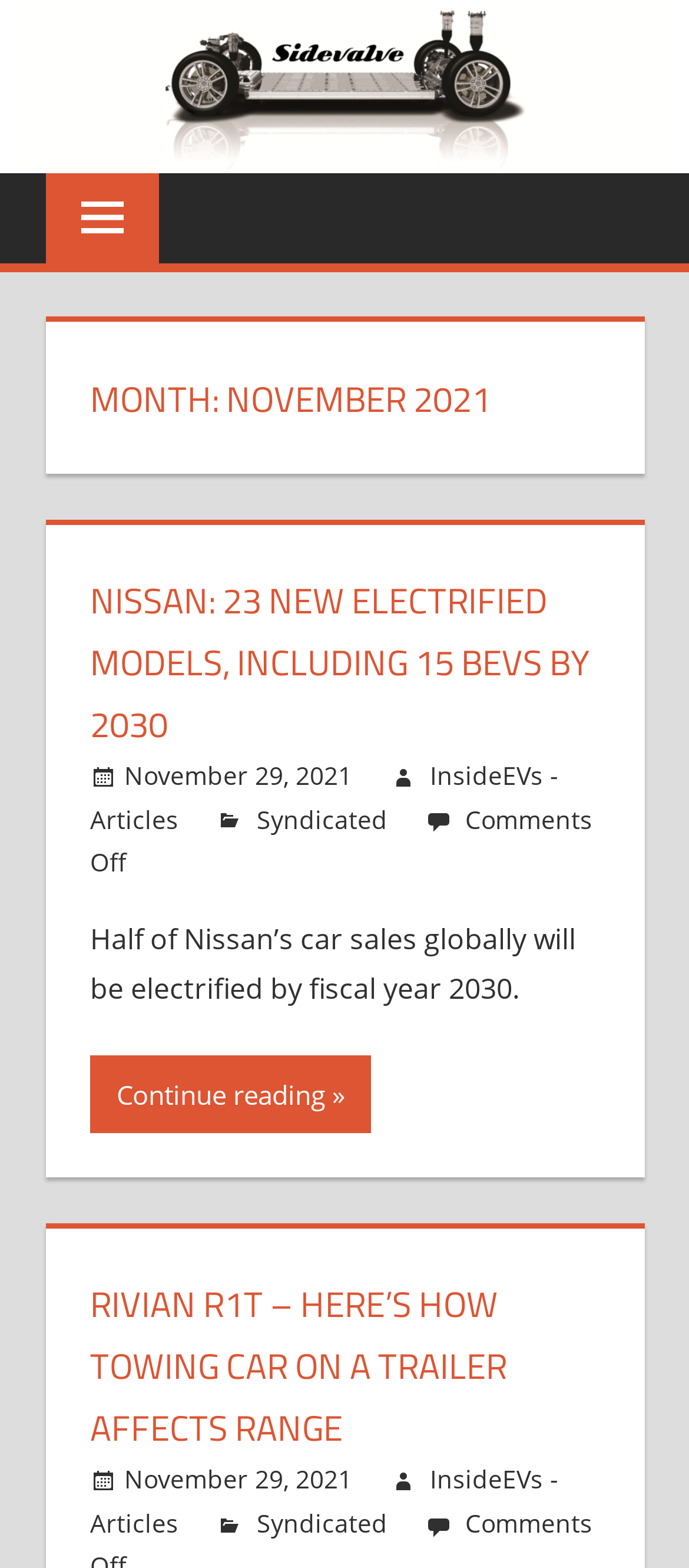Using the information in the image, give a comprehensive answer to the question: 
What is the topic of the first article?

I found the topic of the first article by reading the heading element with the text 'NISSAN: 23 NEW ELECTRIFIED MODELS, INCLUDING 15 BEVS BY 2030', which suggests that the article is about Nissan's plans for electrified models.